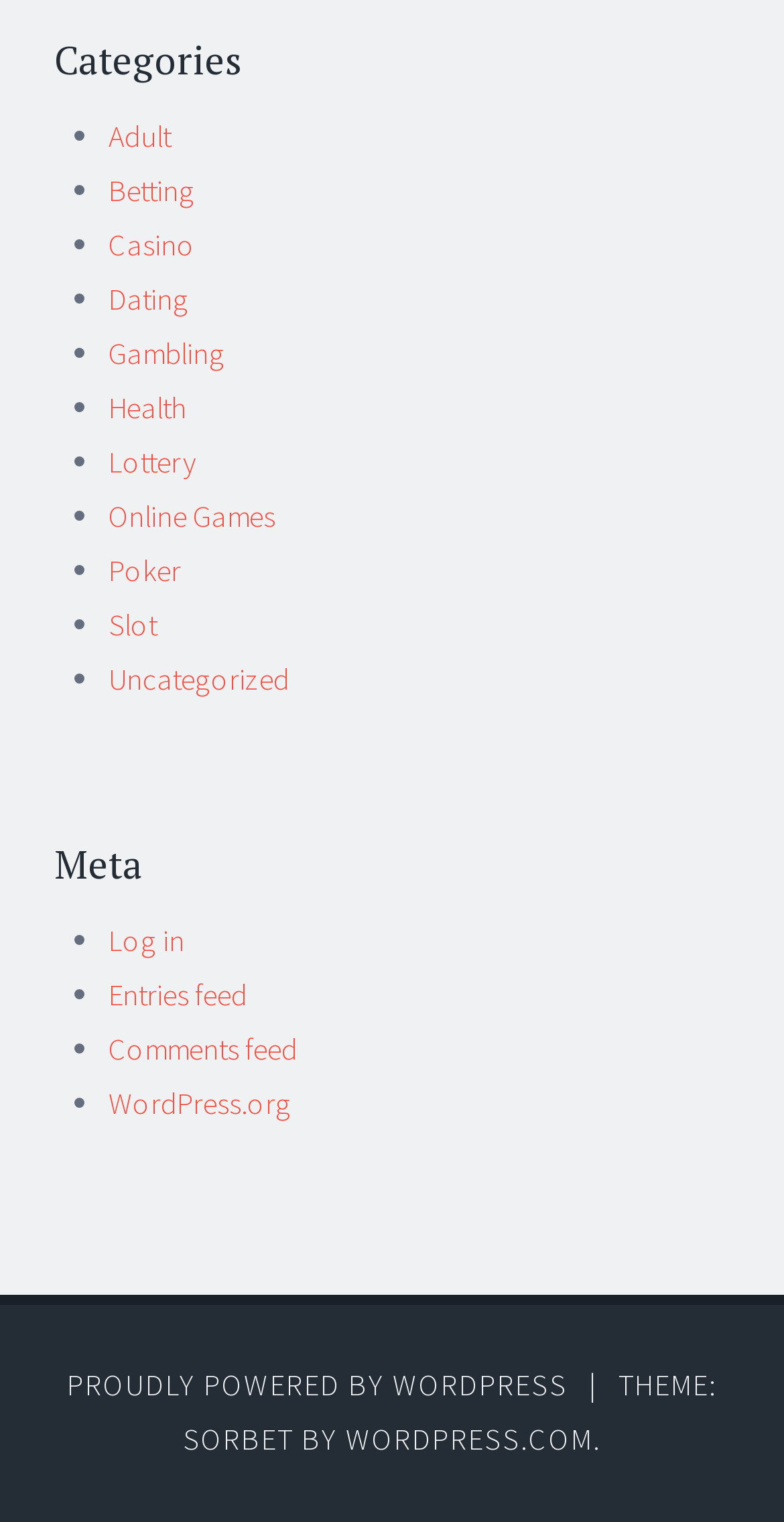Locate the bounding box coordinates of the area you need to click to fulfill this instruction: 'Visit the WordPress.org website'. The coordinates must be in the form of four float numbers ranging from 0 to 1: [left, top, right, bottom].

[0.138, 0.712, 0.372, 0.738]